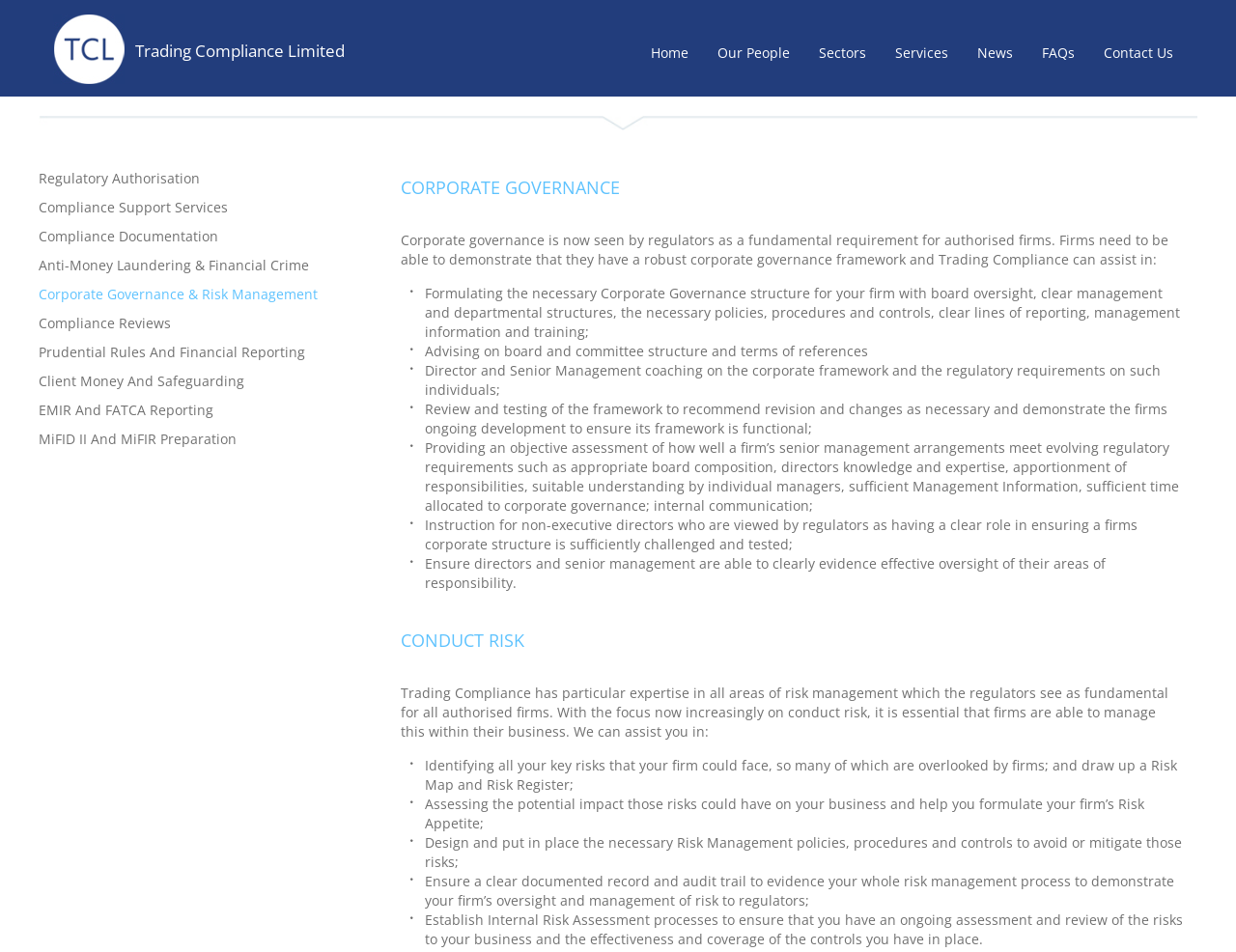Can you determine the bounding box coordinates of the area that needs to be clicked to fulfill the following instruction: "Click on Trading Compliance Limited"?

[0.043, 0.015, 0.379, 0.088]